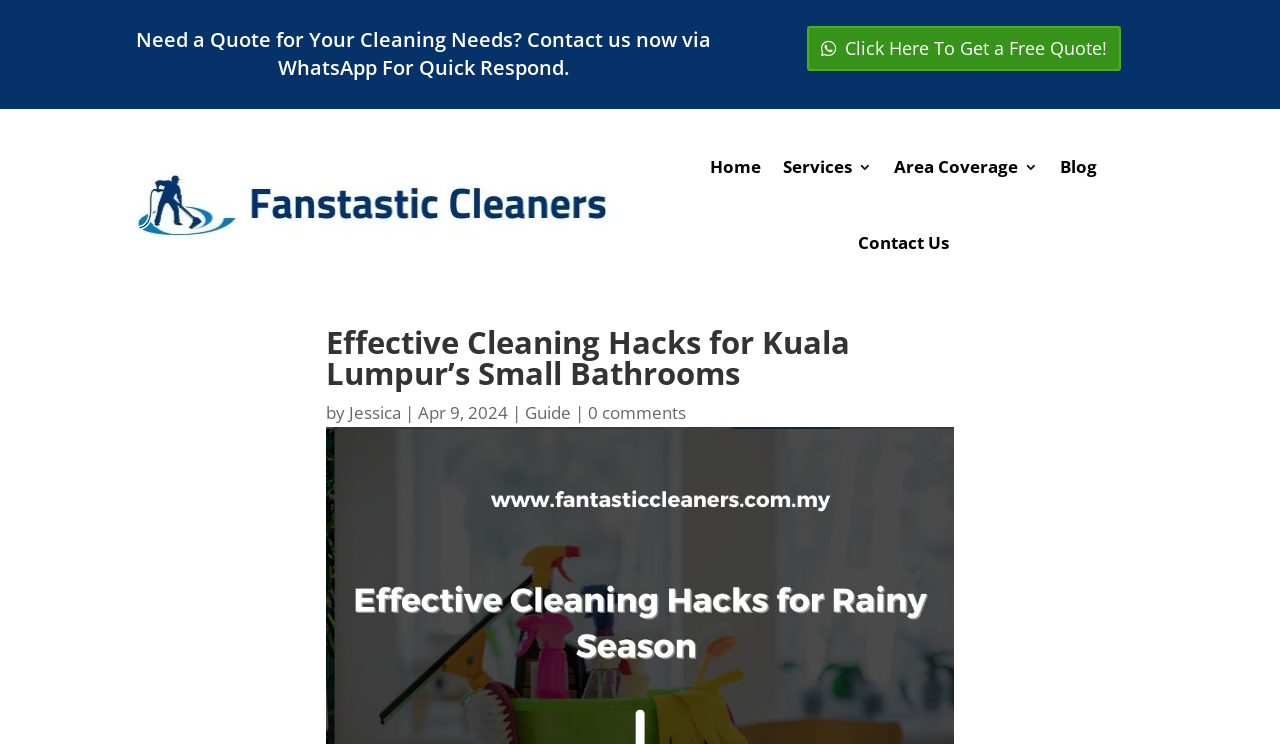Provide your answer in a single word or phrase: 
When was the blog post published?

Apr 9, 2024